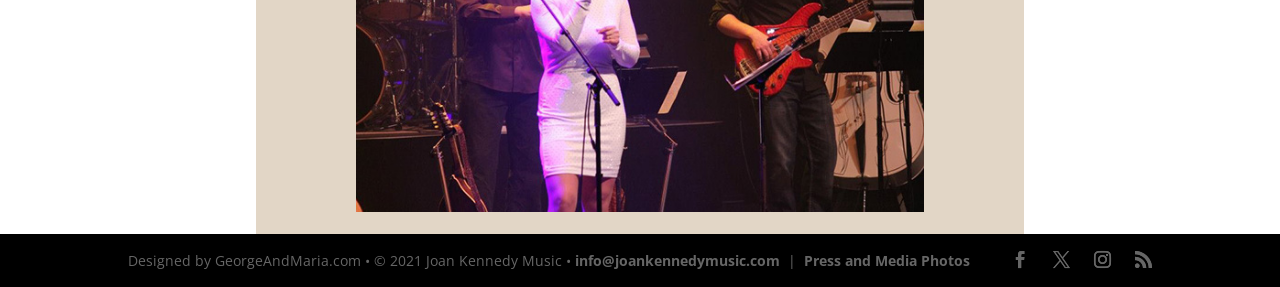What is the purpose of the links at the top right corner?
Give a detailed and exhaustive answer to the question.

The links at the top right corner have icons that resemble social media icons, so I infer that they are links to the website's social media profiles.